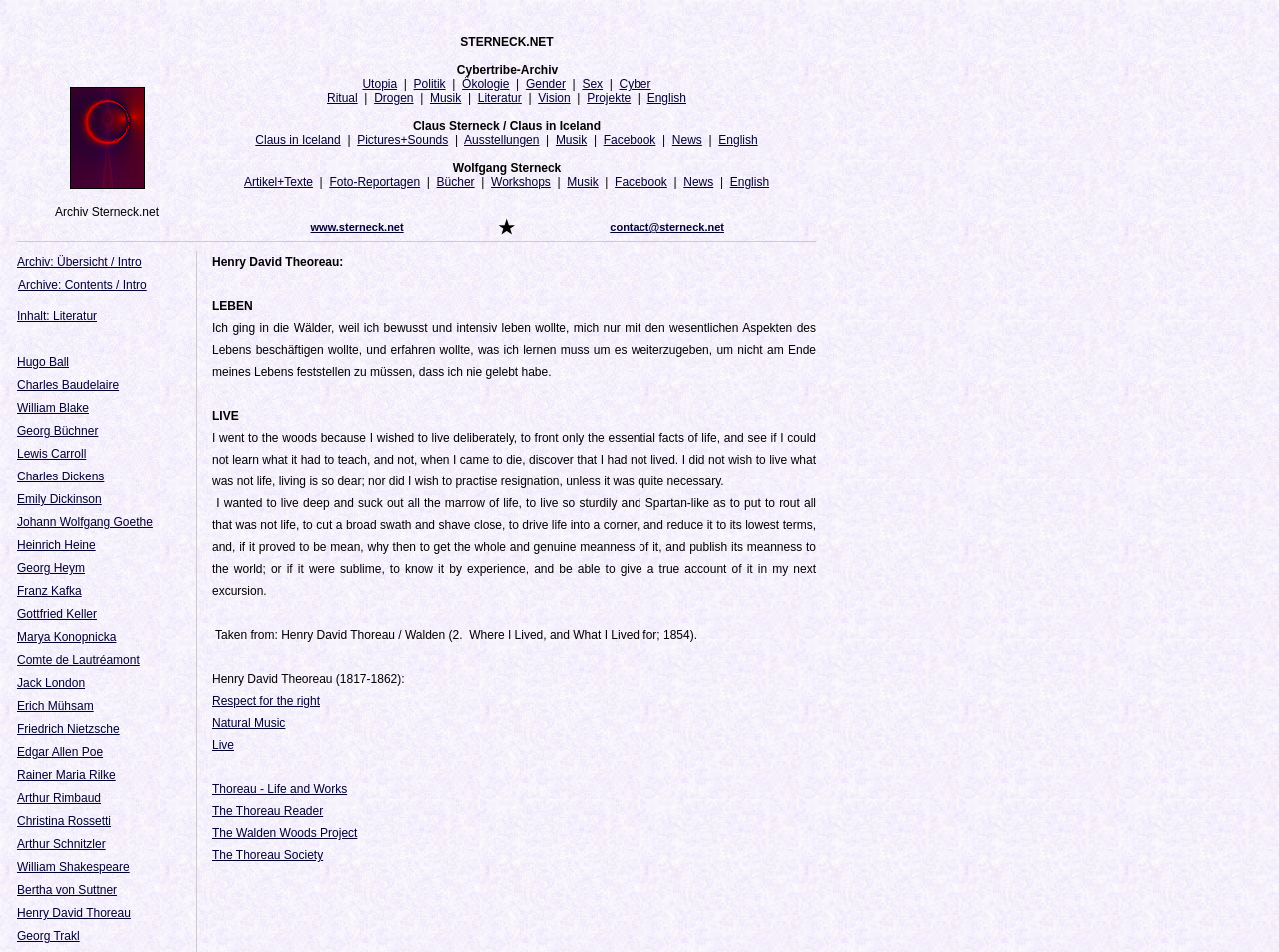Who are the authors mentioned on the webpage?
Your answer should be a single word or phrase derived from the screenshot.

Claus Sterneck, Wolfgang Sterneck